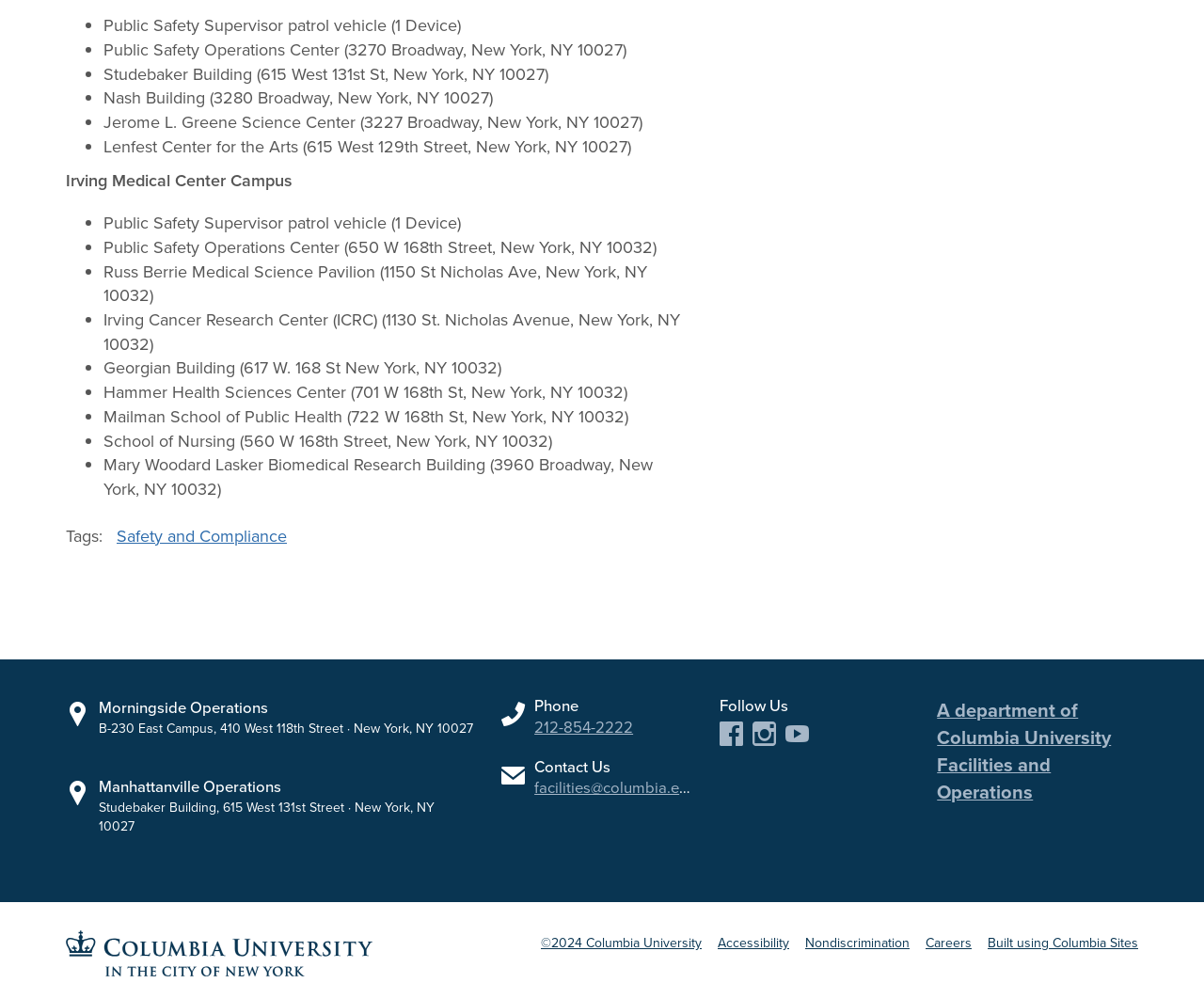Pinpoint the bounding box coordinates of the area that should be clicked to complete the following instruction: "Call the phone number". The coordinates must be given as four float numbers between 0 and 1, i.e., [left, top, right, bottom].

[0.444, 0.728, 0.526, 0.752]